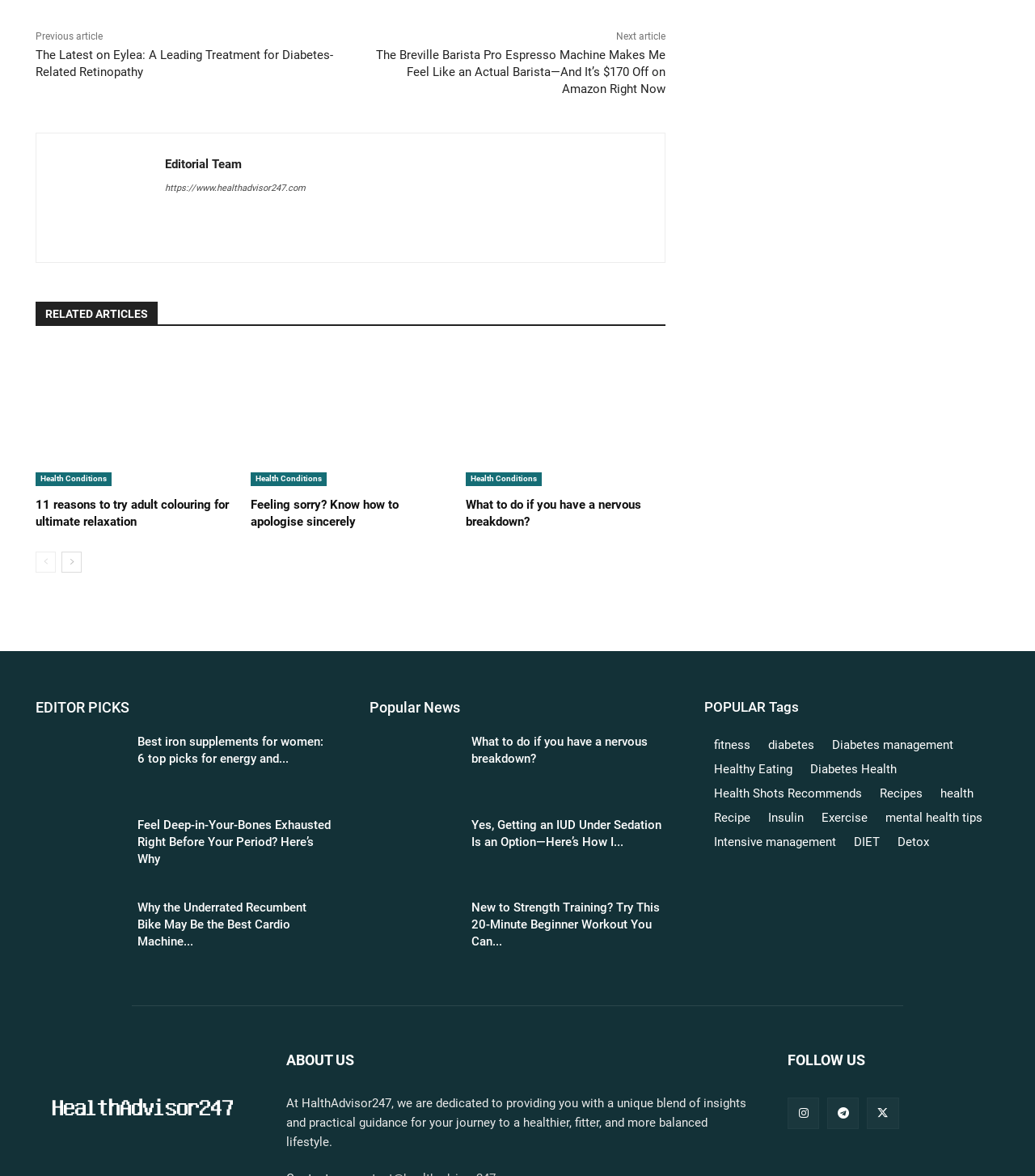Provide the bounding box coordinates for the area that should be clicked to complete the instruction: "Follow the 'Health Shots Recommends' tag".

[0.68, 0.664, 0.84, 0.685]